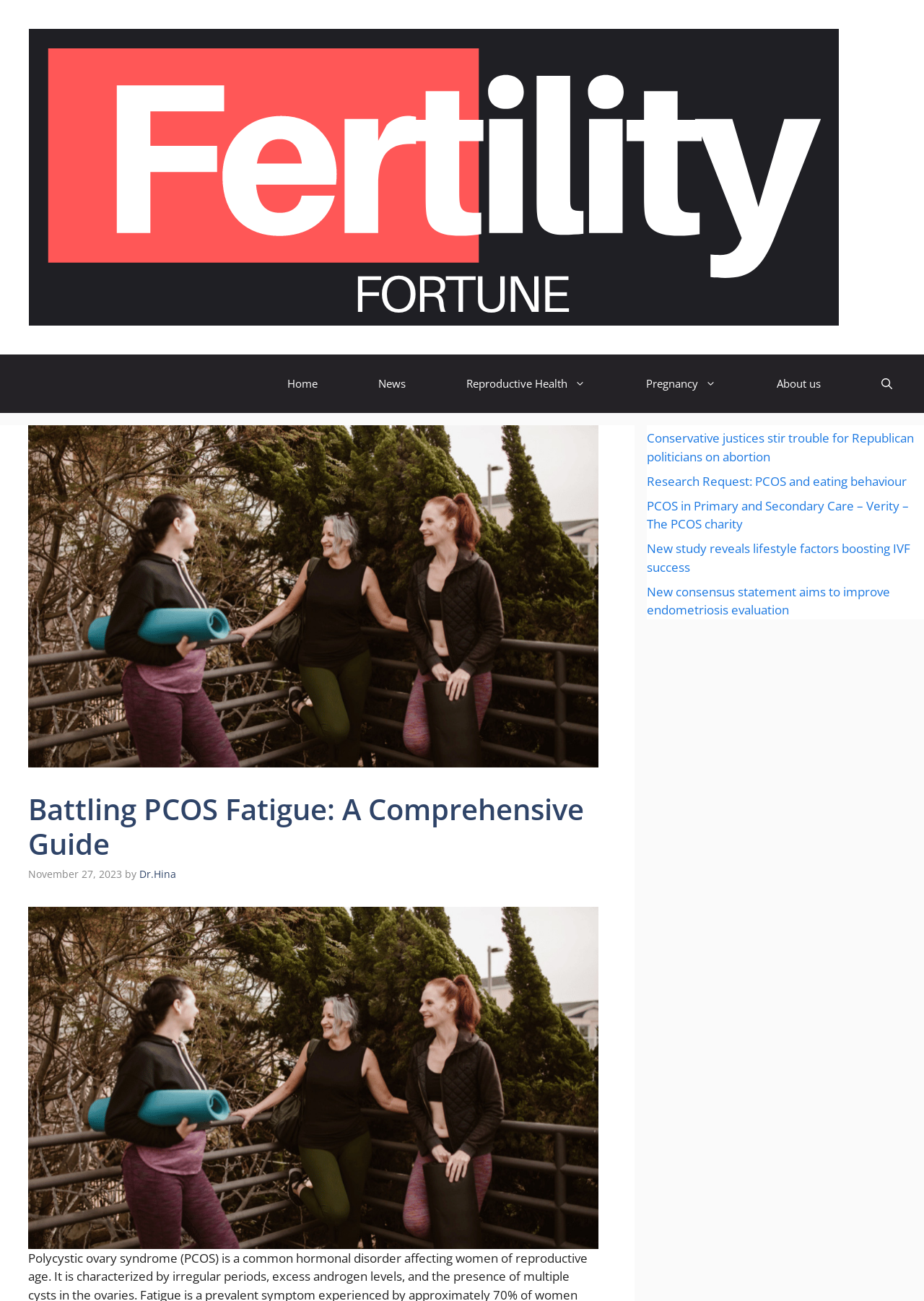What is the date of the main article?
Please provide an in-depth and detailed response to the question.

The date of the main article can be found by looking at the time element, which contains the text 'November 27, 2023'.